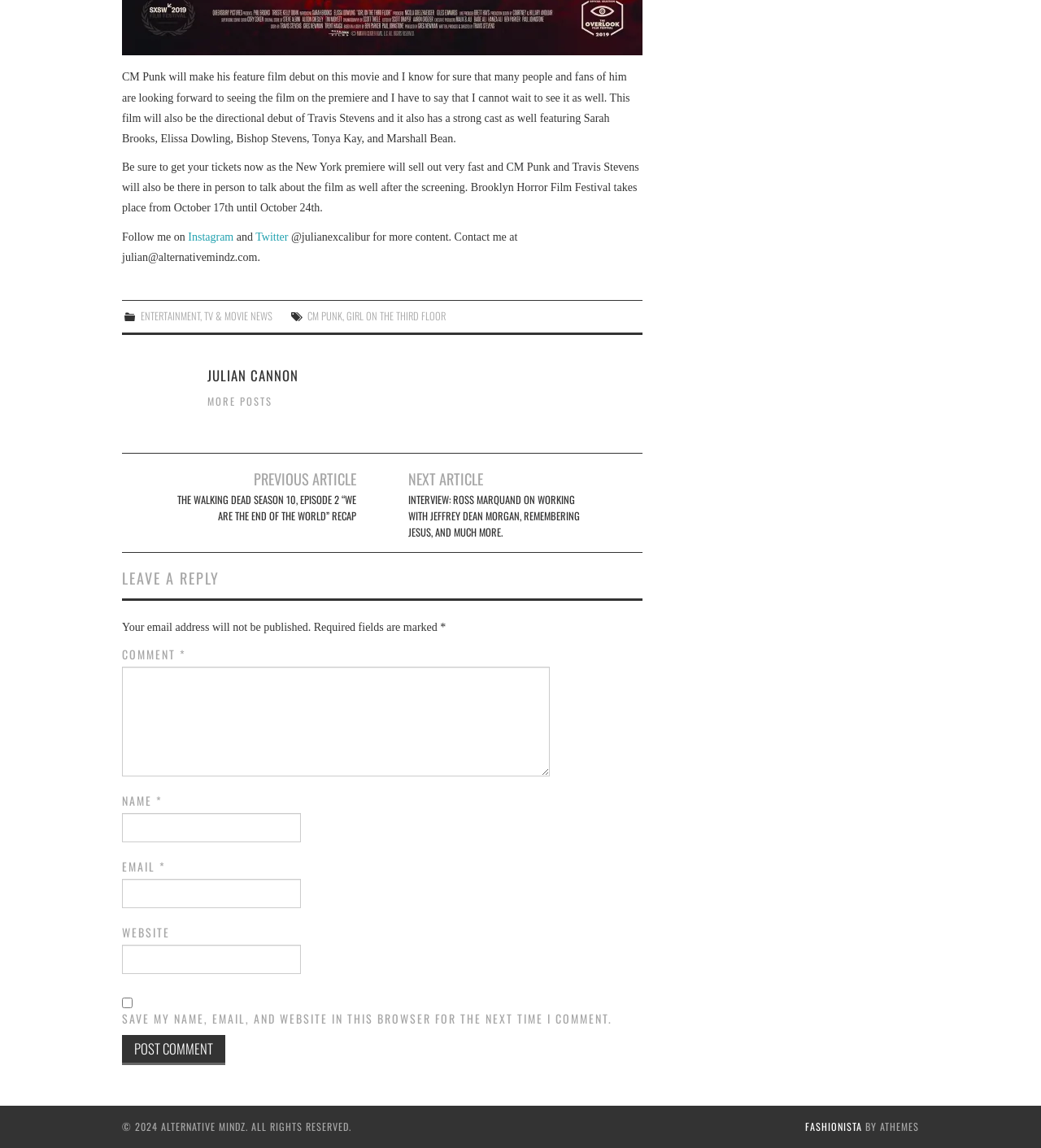Please determine the bounding box coordinates of the element's region to click in order to carry out the following instruction: "Read more about electromobility and clean fuels". The coordinates should be four float numbers between 0 and 1, i.e., [left, top, right, bottom].

None